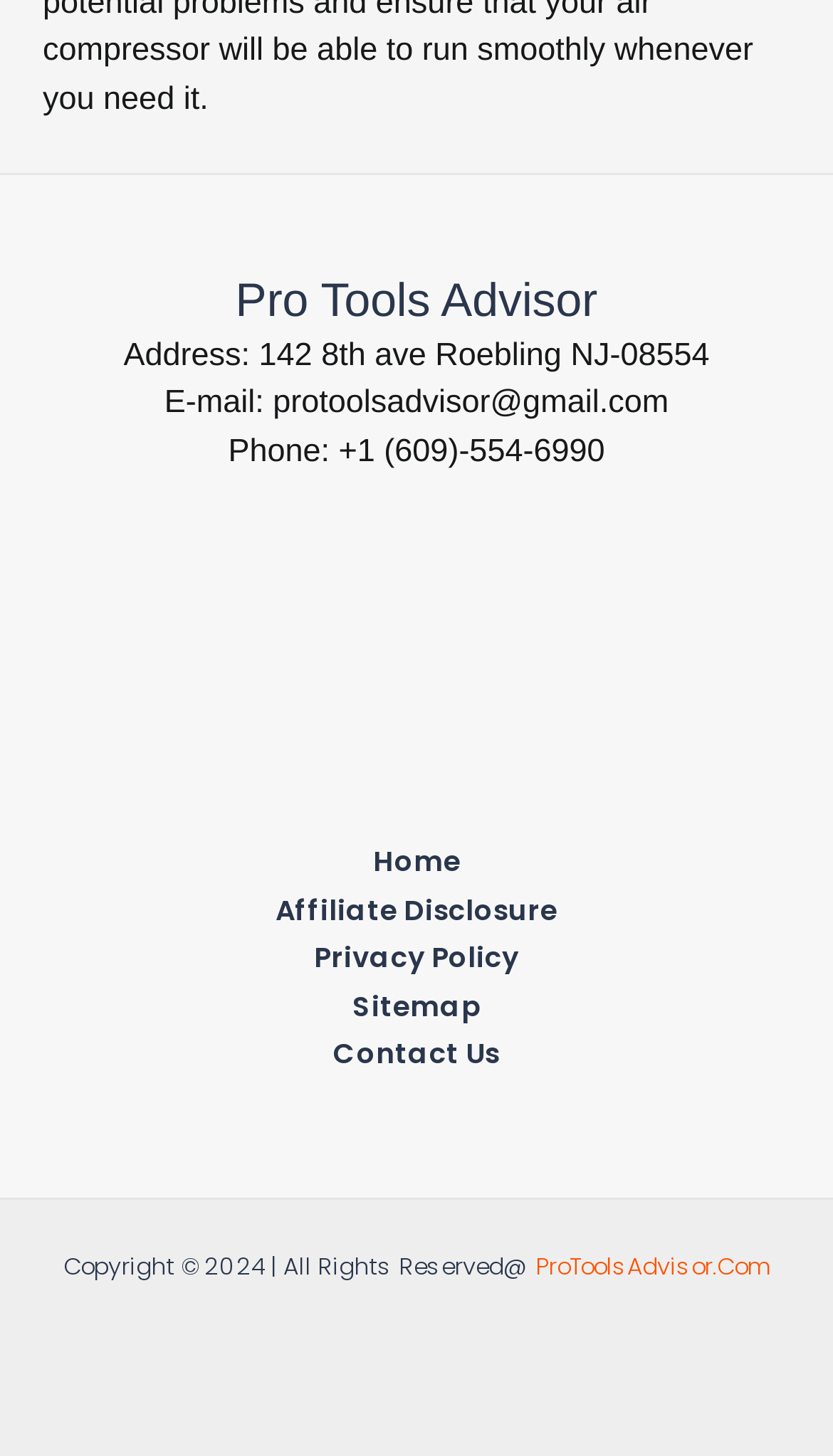What is the phone number of Pro Tools Advisor?
Look at the image and respond with a single word or a short phrase.

+1 (609)-554-6990